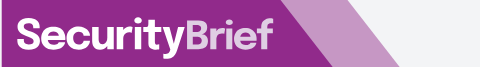What is the purpose of SecurityBrief Australia?
Provide a short answer using one word or a brief phrase based on the image.

to empower audience with cybersecurity knowledge